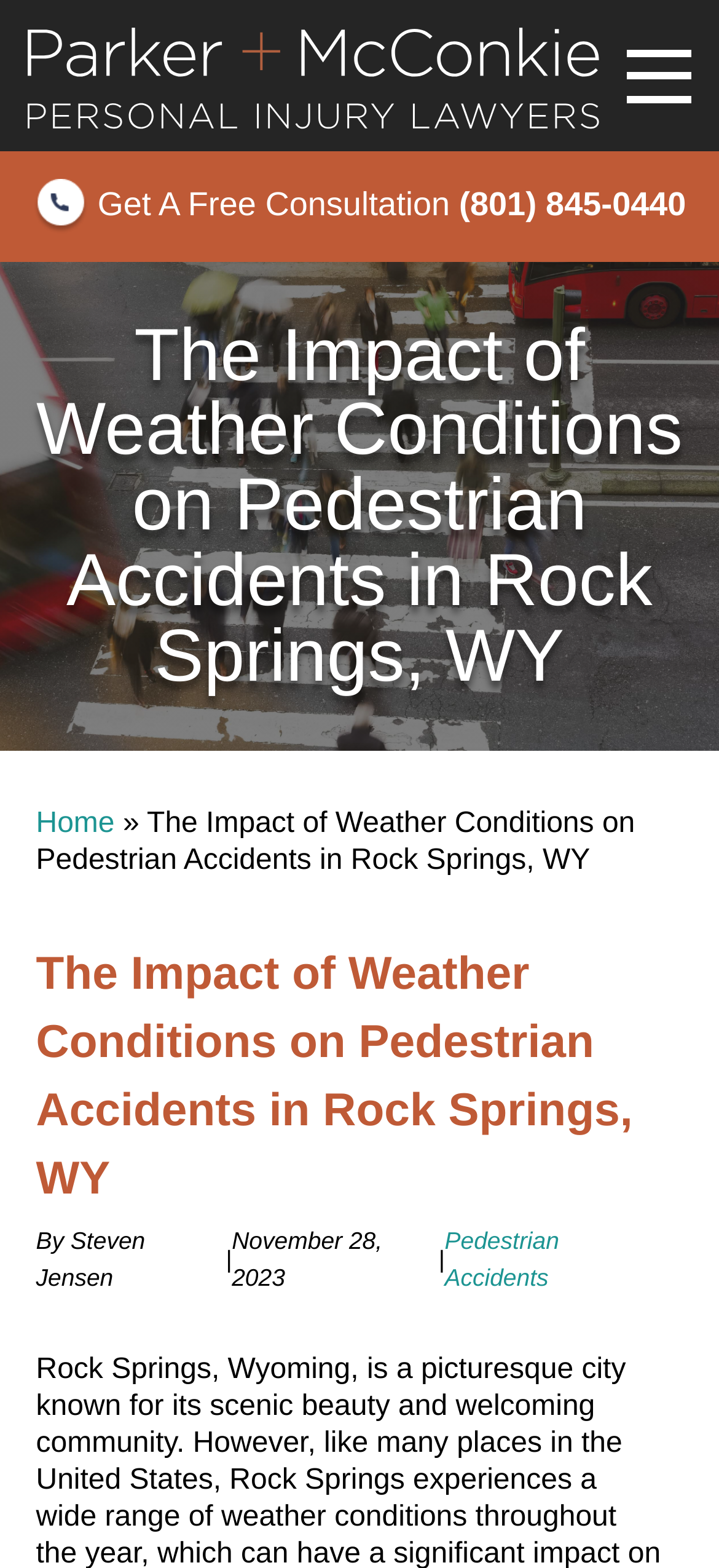Please provide the bounding box coordinates in the format (top-left x, top-left y, bottom-right x, bottom-right y). Remember, all values are floating point numbers between 0 and 1. What is the bounding box coordinate of the region described as: Home

[0.05, 0.515, 0.159, 0.535]